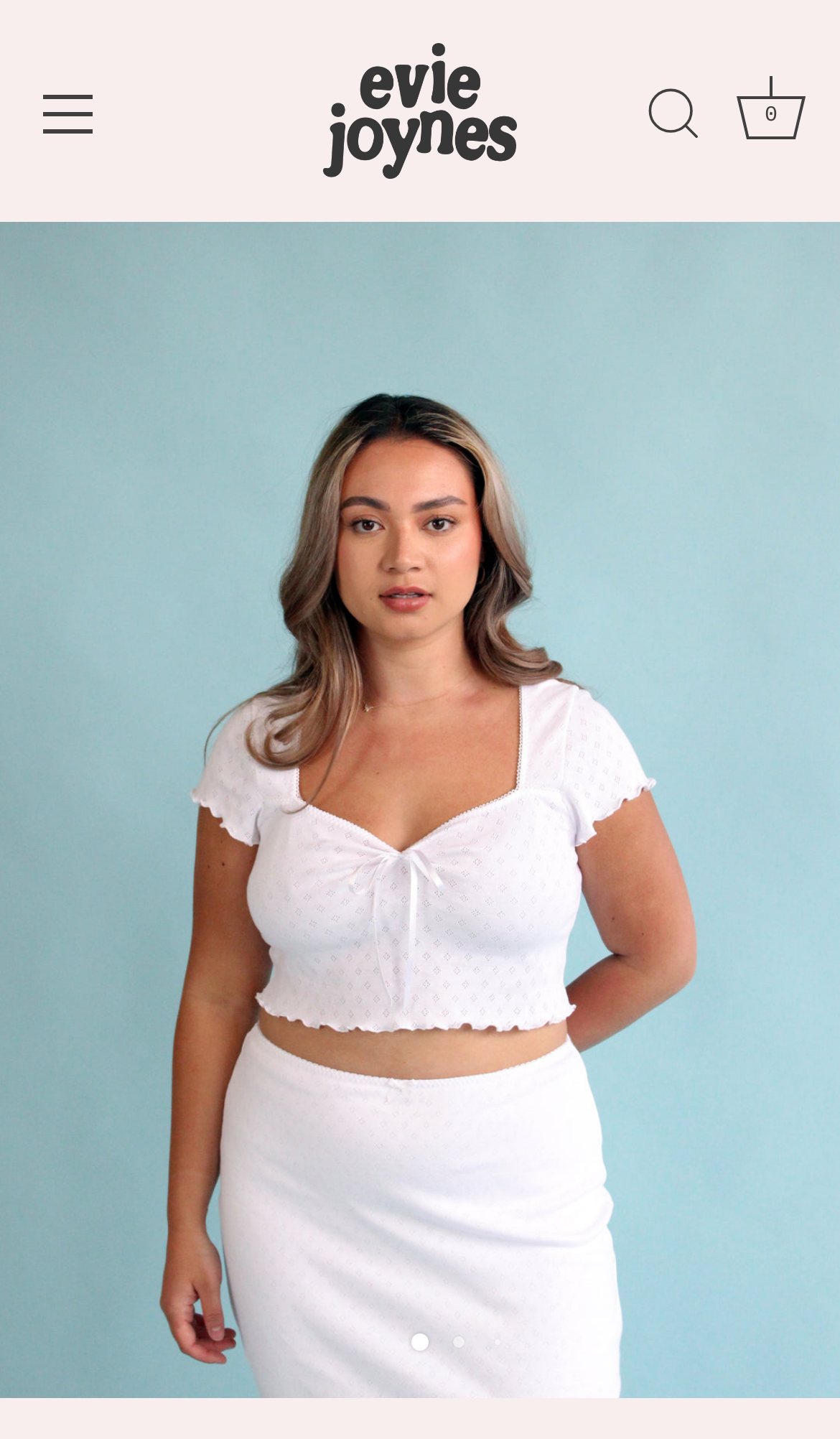Please give a succinct answer to the question in one word or phrase:
What is the navigation menu called?

Menu